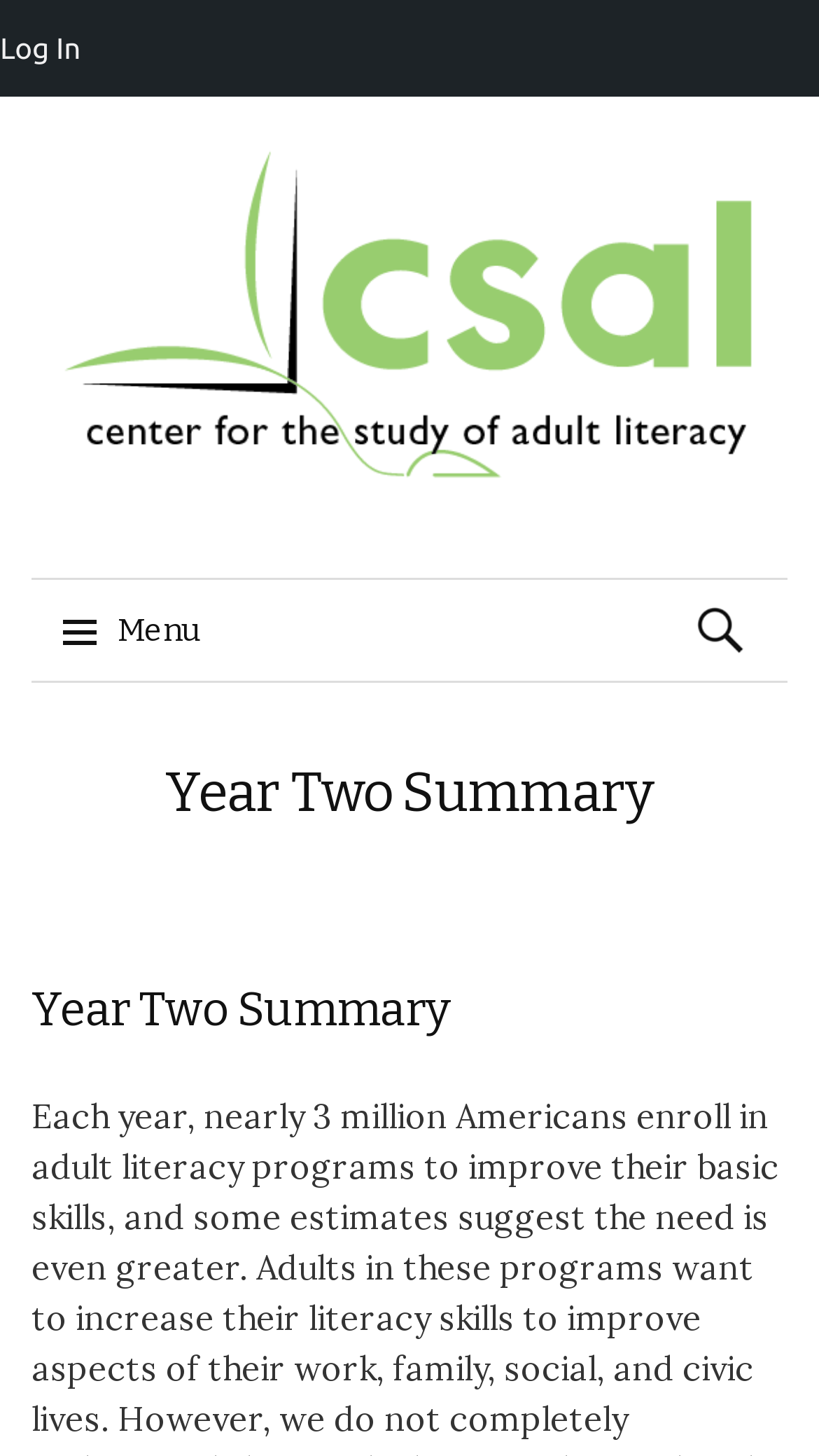Using the image as a reference, answer the following question in as much detail as possible:
What is the position of the 'Log In' link?

The 'Log In' link is located at the top-left corner of the webpage, with its bounding box coordinates being [0.0, 0.0, 0.099, 0.066], indicating that it is positioned at the top-left corner of the webpage.